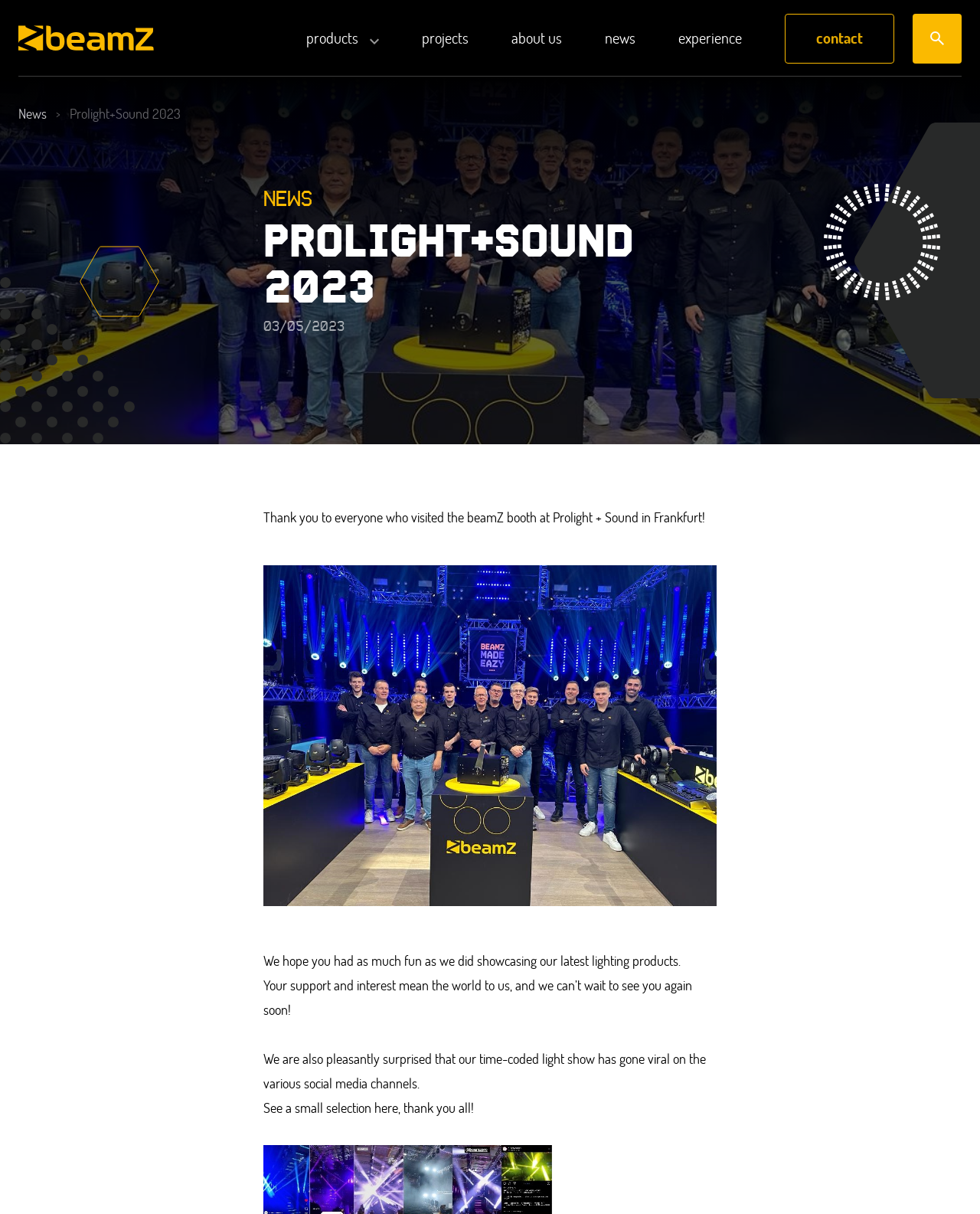What is the purpose of the beamZ booth?
Please provide an in-depth and detailed response to the question.

I determined the answer by analyzing the static text element with the text 'Thank you to everyone who visited the beamZ booth at Prolight + Sound in Frankfurt! We hope you had as much fun as we did showcasing our latest lighting products.'. This sentence suggests that the purpose of the beamZ booth is to showcase their products.